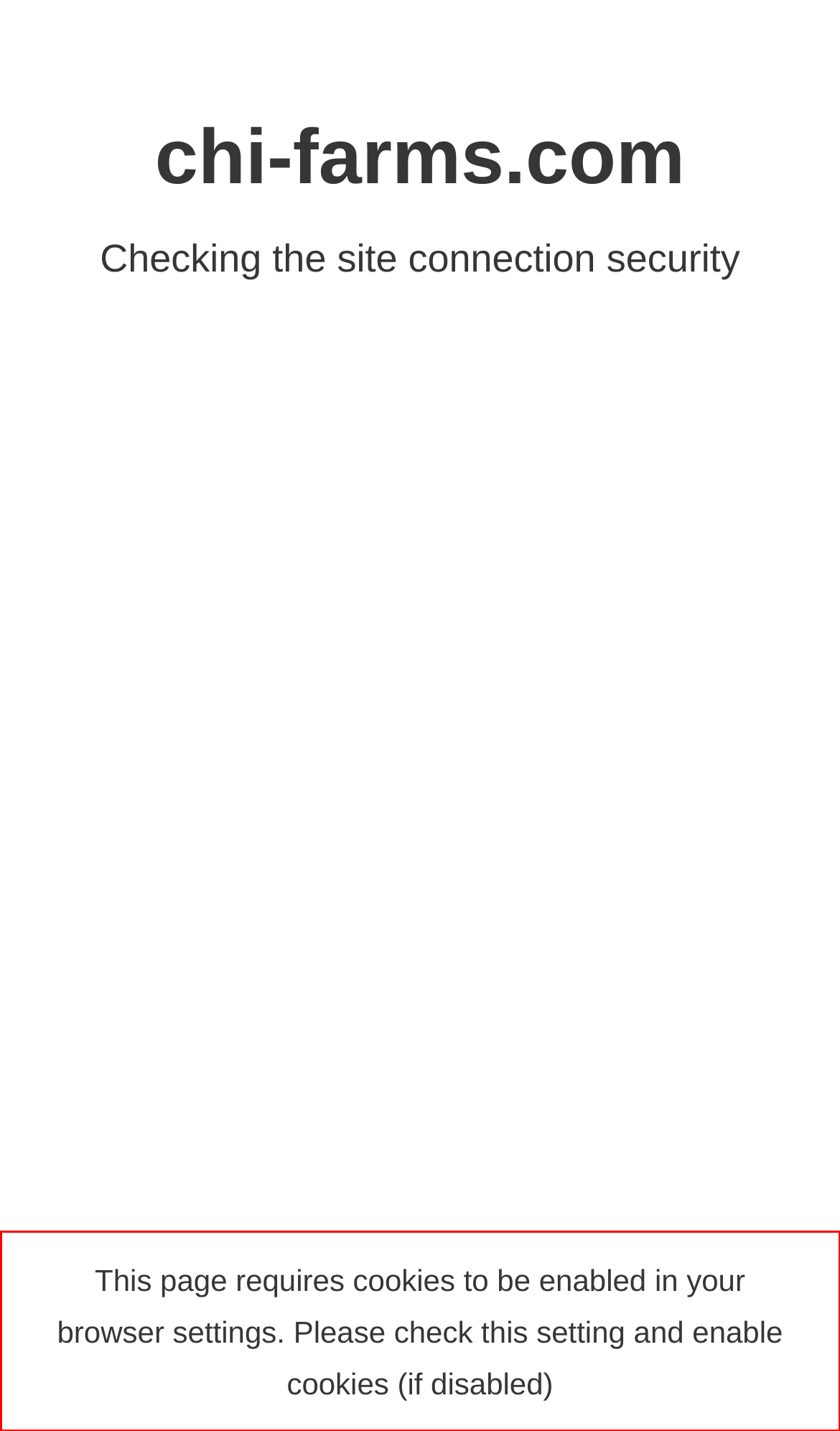Using the provided screenshot of a webpage, recognize the text inside the red rectangle bounding box by performing OCR.

This page requires cookies to be enabled in your browser settings. Please check this setting and enable cookies (if disabled)